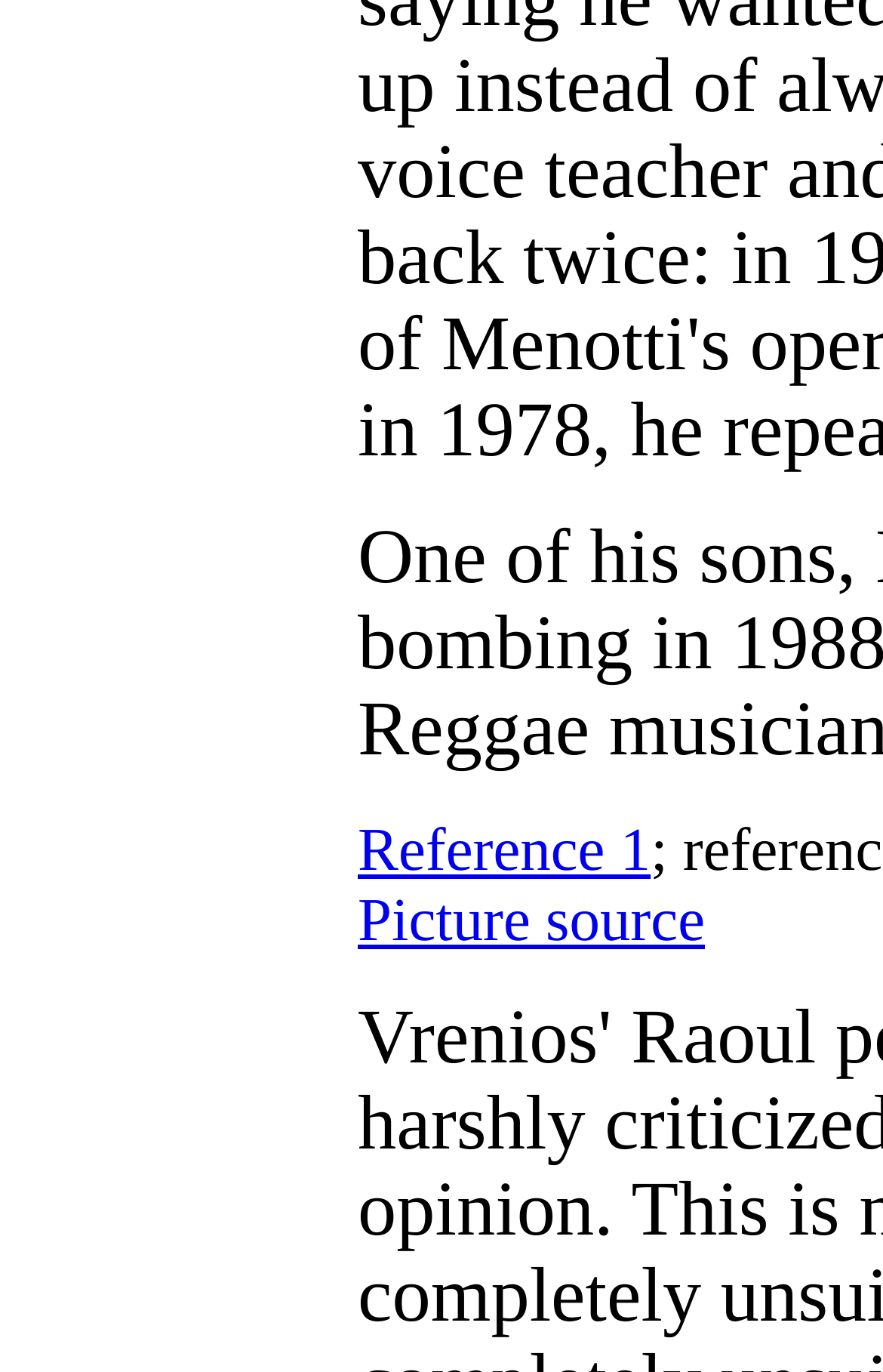Identify the bounding box for the element characterized by the following description: "Reference 1".

[0.405, 0.595, 0.737, 0.644]